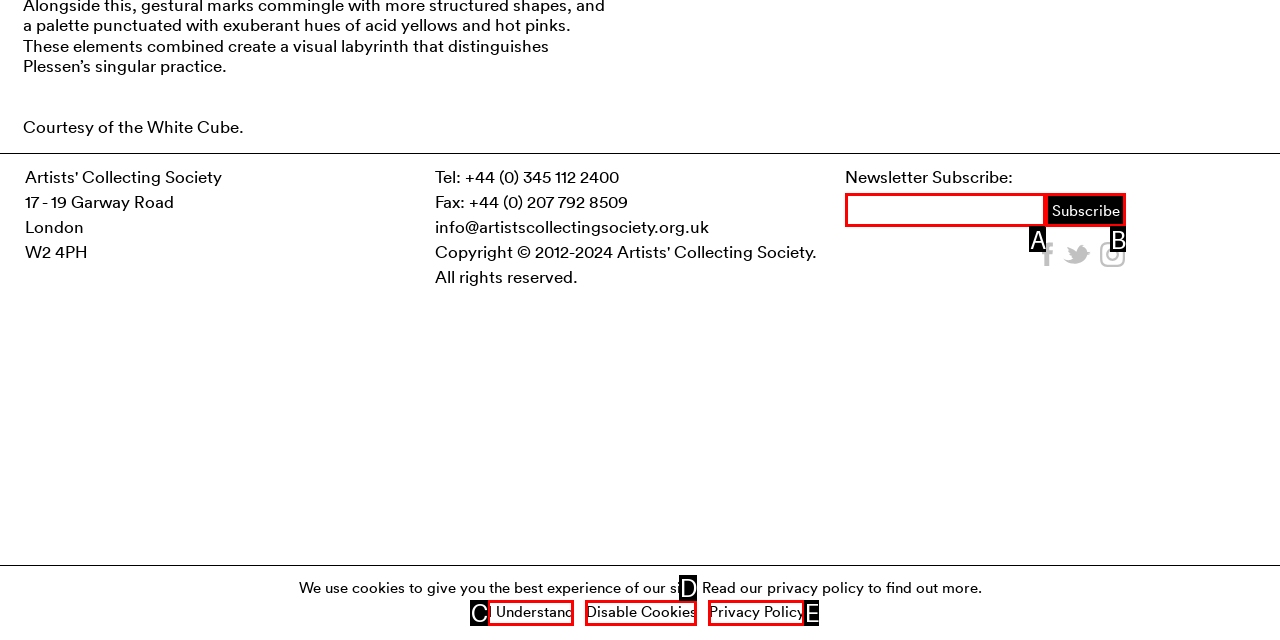Select the HTML element that matches the description: name="EMAIL". Provide the letter of the chosen option as your answer.

A